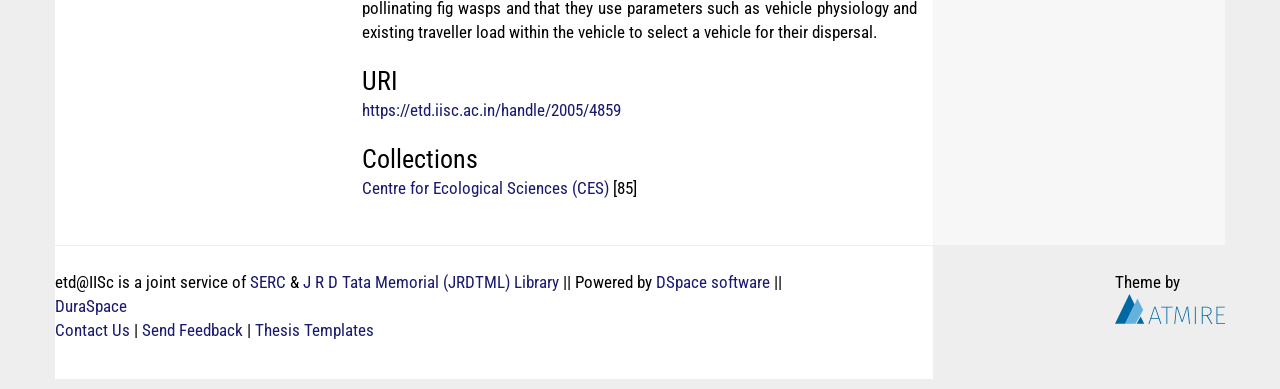How many collections are listed?
Please answer the question as detailed as possible based on the image.

There is only one collection listed, which is 'Centre for Ecological Sciences (CES)'.